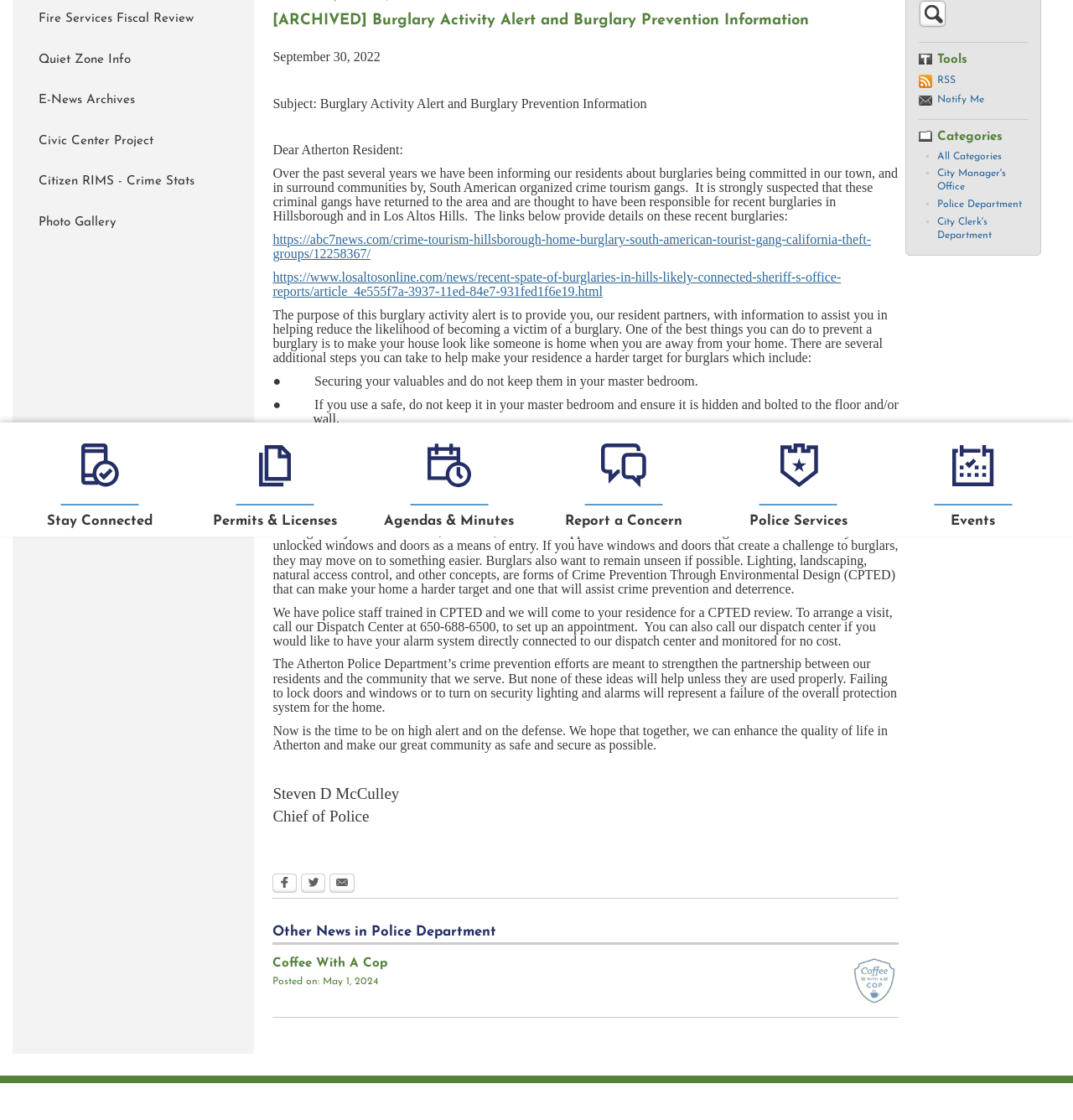Using the element description: "City Clerk's Department", determine the bounding box coordinates. The coordinates should be in the format [left, top, right, bottom], with values between 0 and 1.

[0.873, 0.194, 0.924, 0.215]